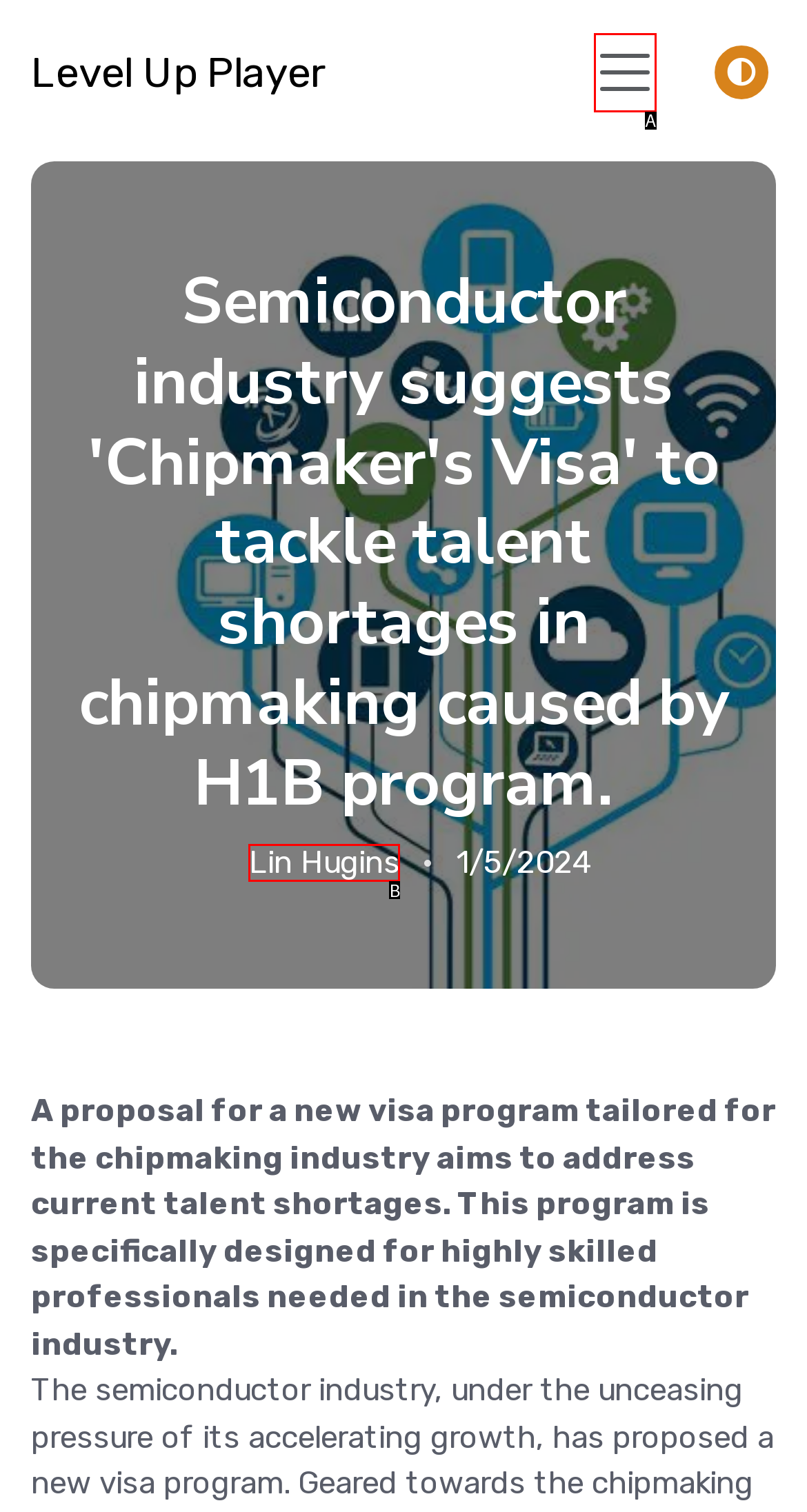Which option aligns with the description: Whitewater Springs Community Website? Respond by selecting the correct letter.

None